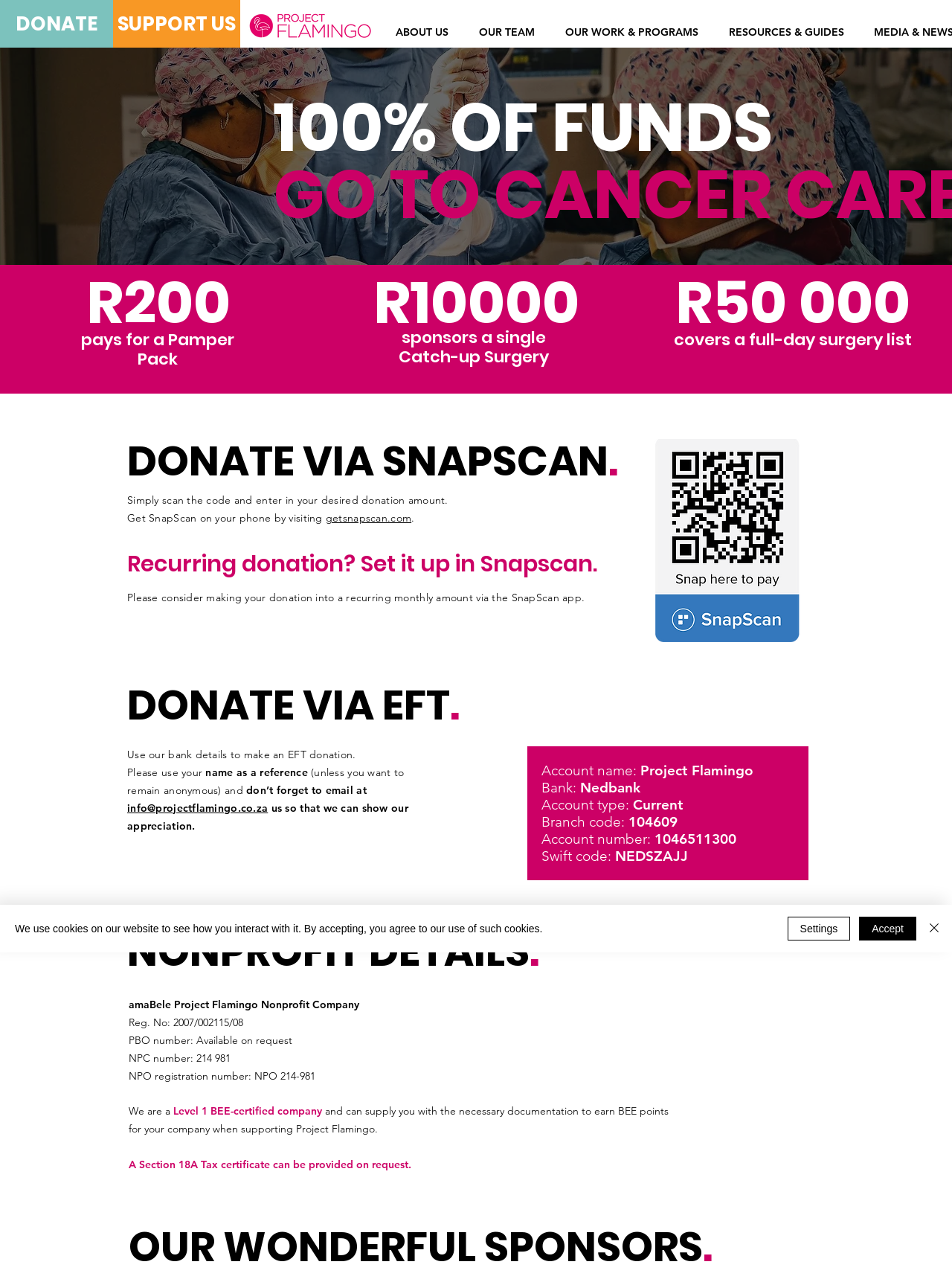Locate the bounding box coordinates of the segment that needs to be clicked to meet this instruction: "Click the getsnapscan.com link".

[0.342, 0.398, 0.432, 0.408]